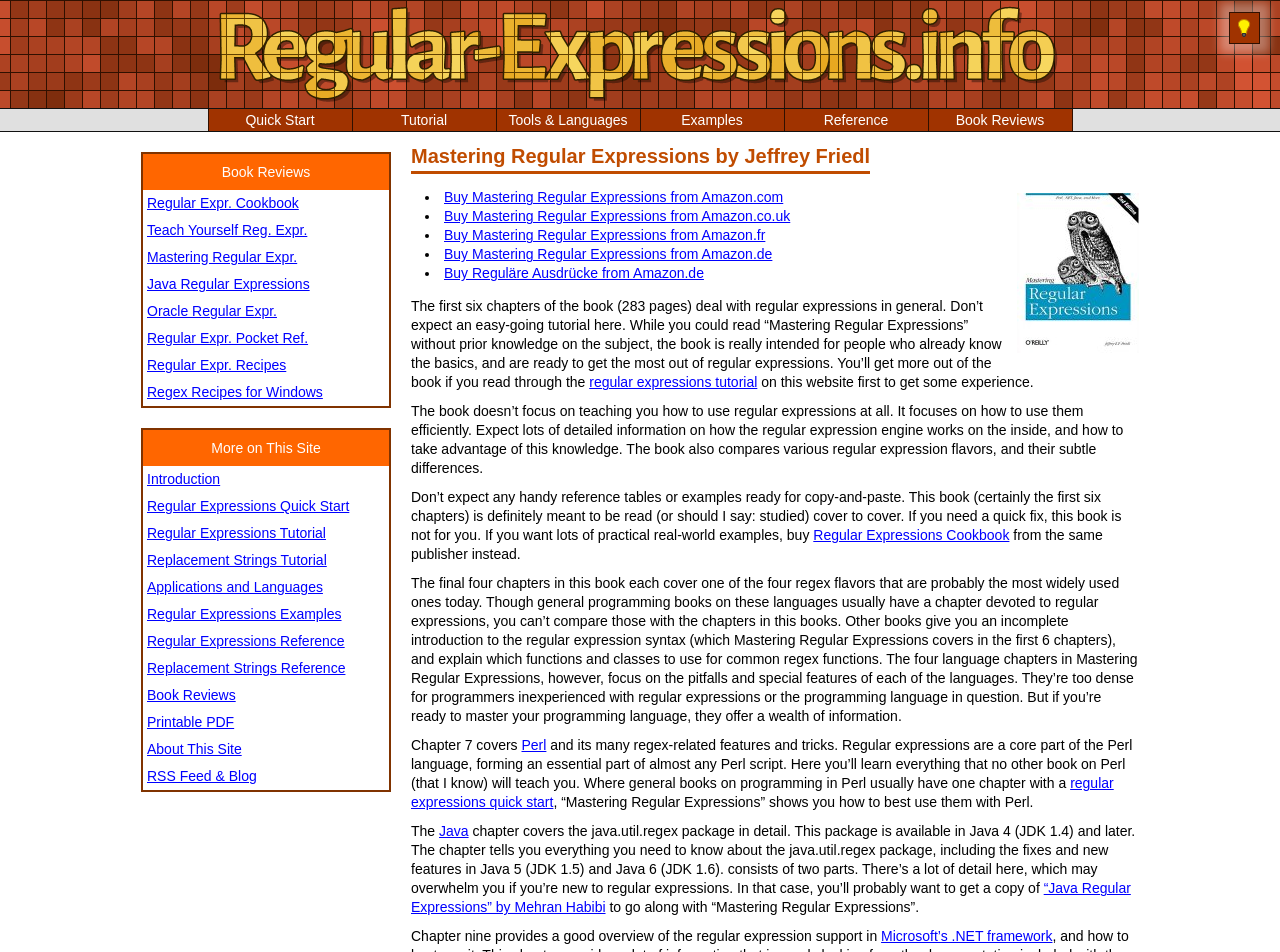Please find the bounding box coordinates of the element that needs to be clicked to perform the following instruction: "View Regular Expressions Tutorial". The bounding box coordinates should be four float numbers between 0 and 1, represented as [left, top, right, bottom].

[0.115, 0.551, 0.255, 0.568]